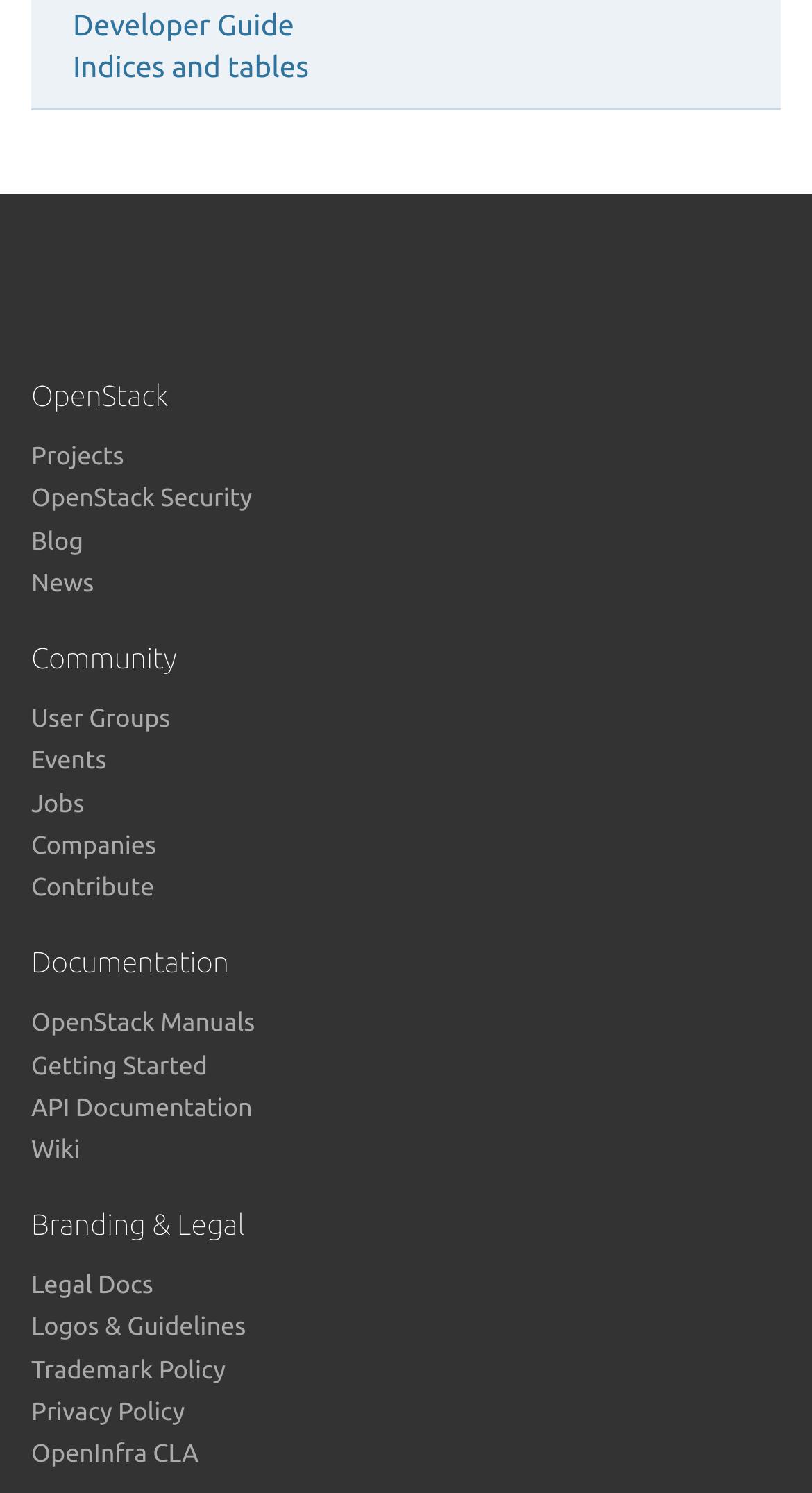Locate the bounding box coordinates of the clickable area to execute the instruction: "Read OpenStack documentation". Provide the coordinates as four float numbers between 0 and 1, represented as [left, top, right, bottom].

[0.038, 0.635, 0.962, 0.656]